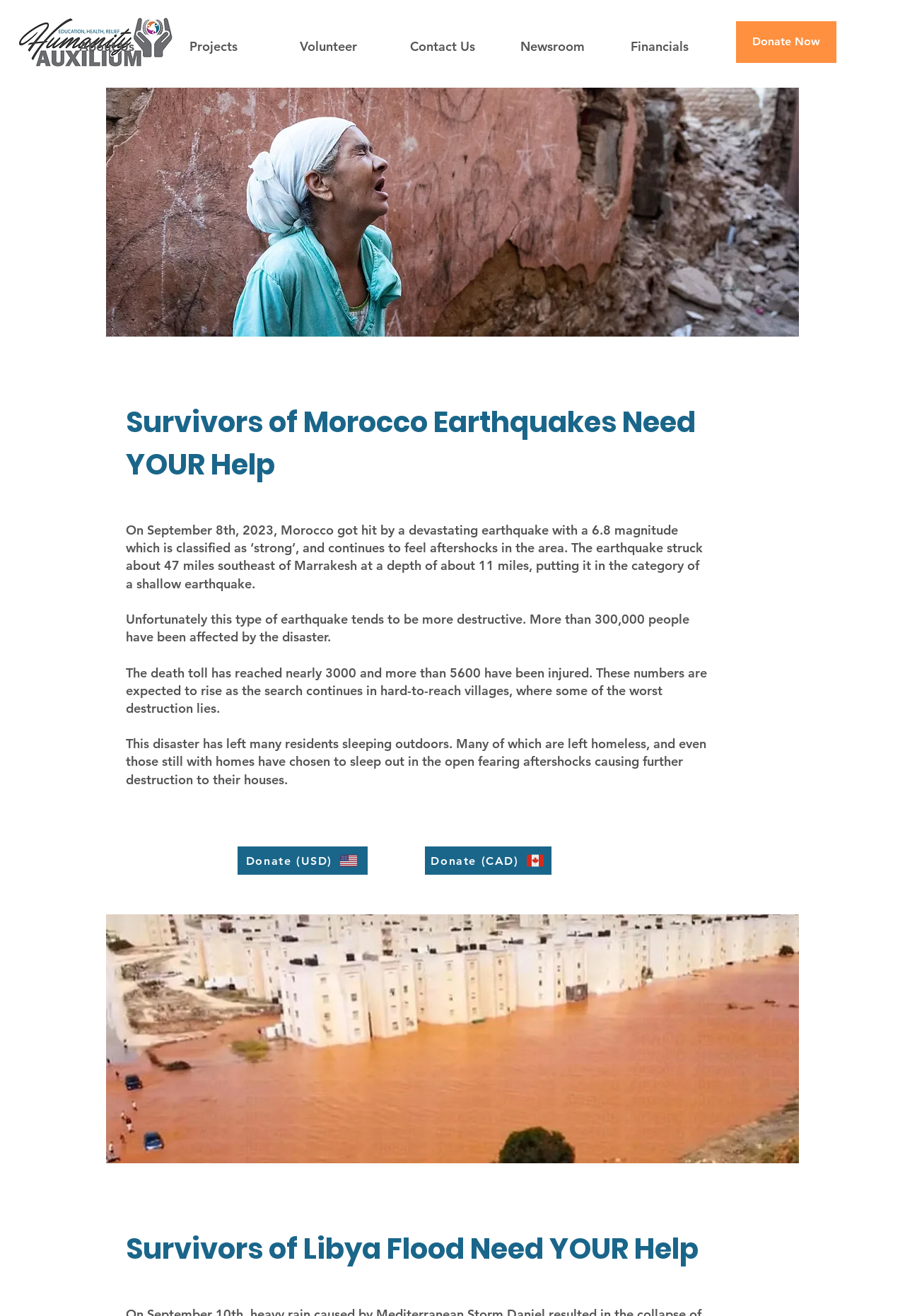Please find the bounding box coordinates of the element that must be clicked to perform the given instruction: "Click on the 'About Us' link". The coordinates should be four float numbers from 0 to 1, i.e., [left, top, right, bottom].

[0.076, 0.015, 0.198, 0.055]